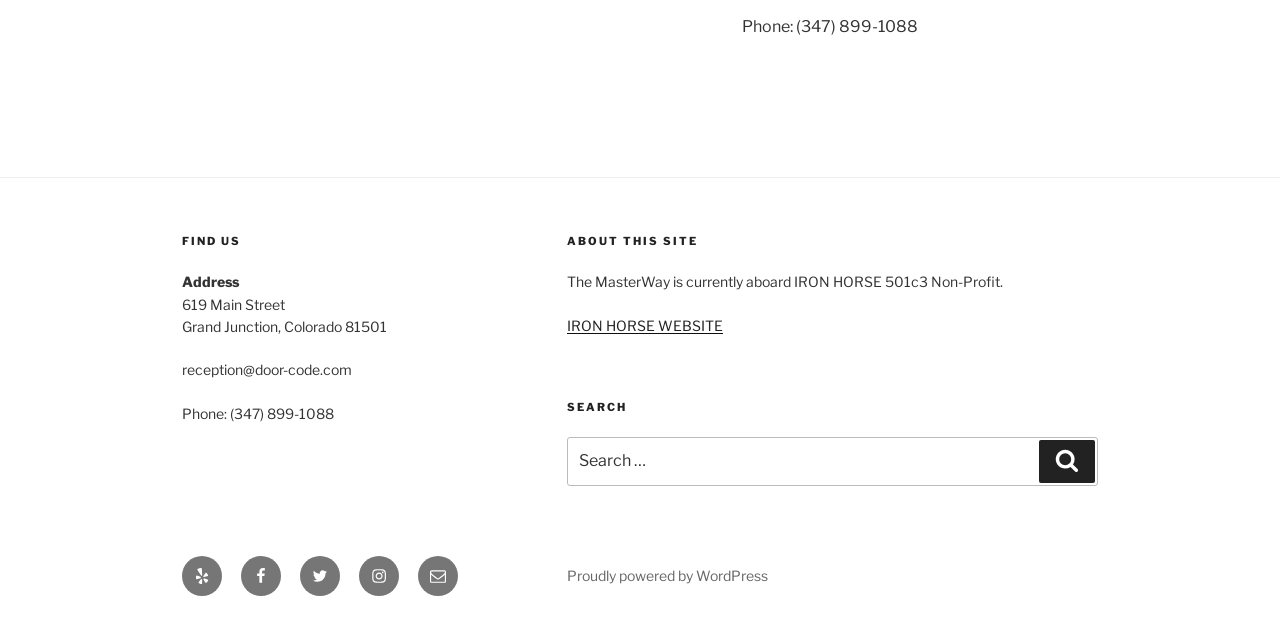Could you find the bounding box coordinates of the clickable area to complete this instruction: "Read reviews about Leadership Greater Huntsville"?

None